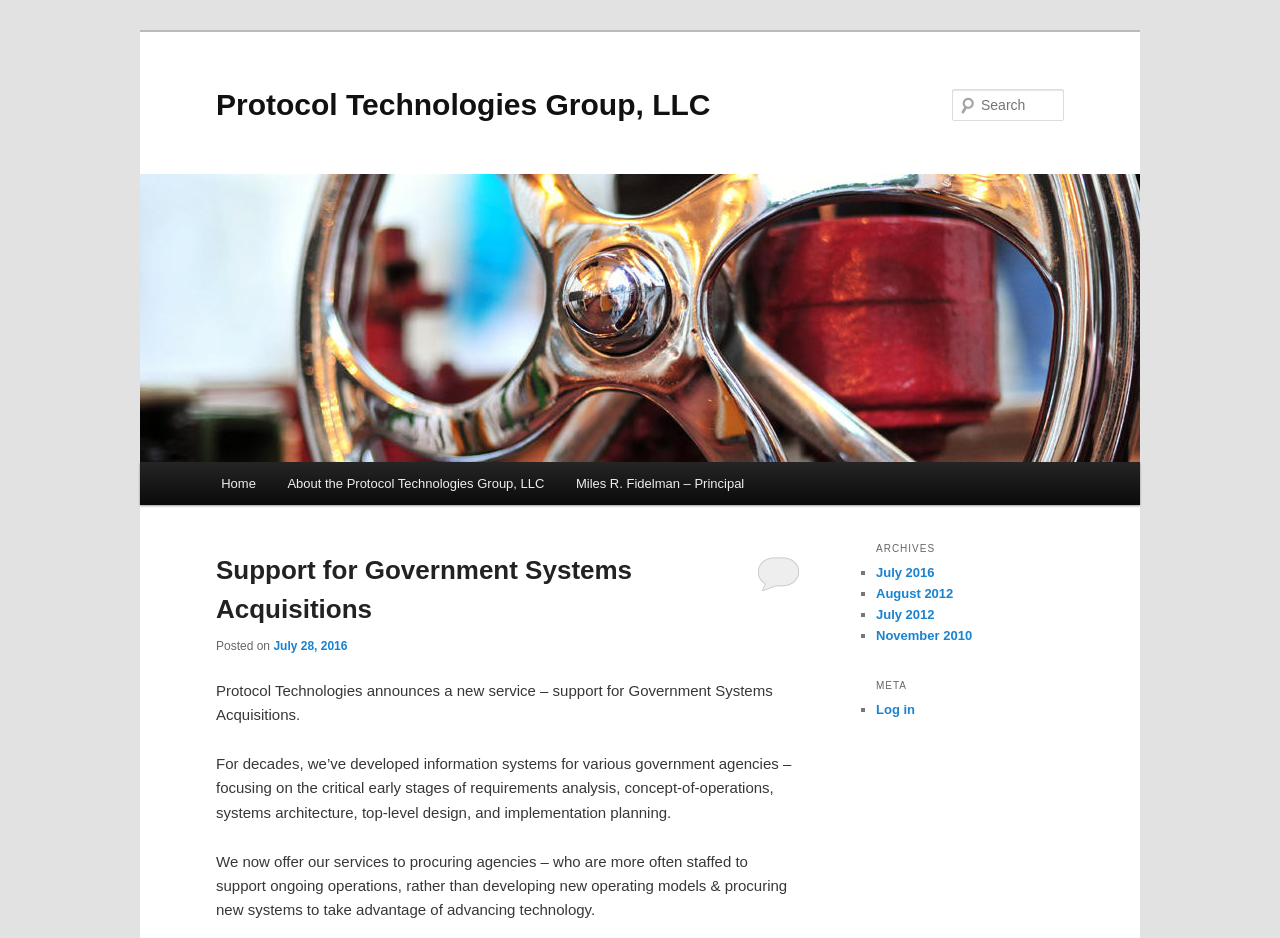Please provide a short answer using a single word or phrase for the question:
What is the topic of the latest article?

Support for Government Systems Acquisitions